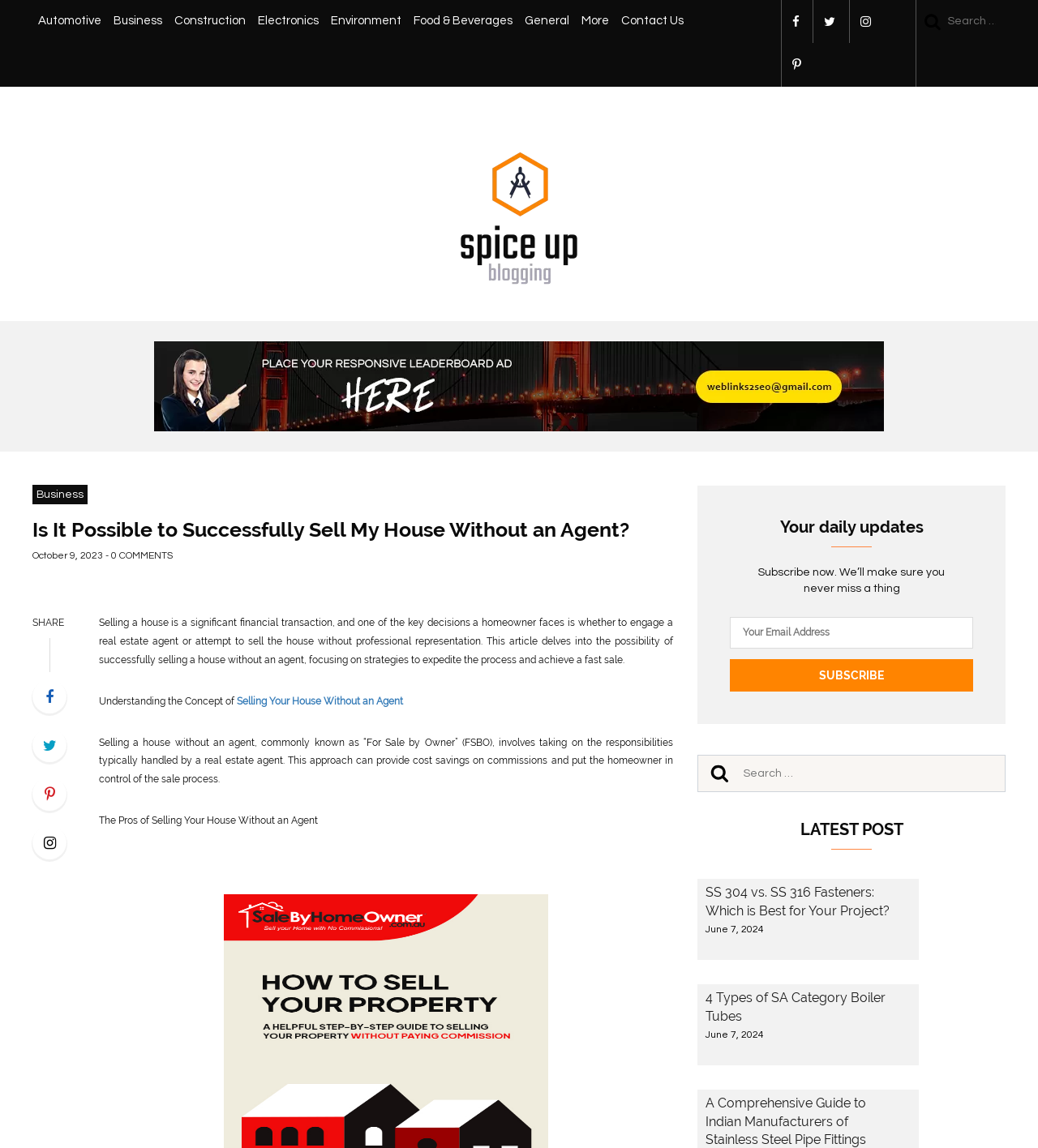Can you locate the main headline on this webpage and provide its text content?

Is It Possible to Successfully Sell My House Without an Agent?